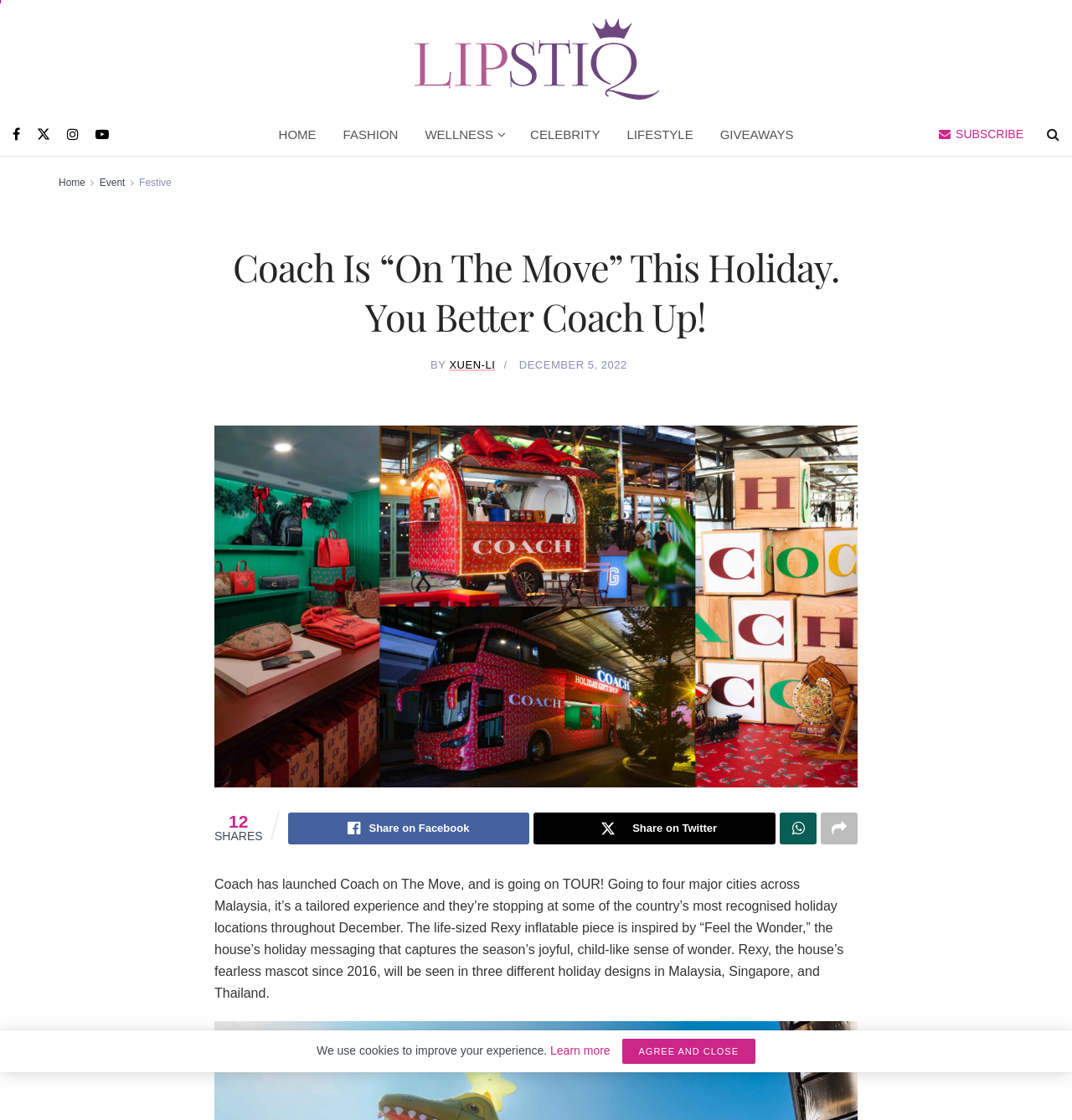Find the bounding box coordinates of the clickable area that will achieve the following instruction: "Learn more about cookies".

[0.513, 0.932, 0.569, 0.944]